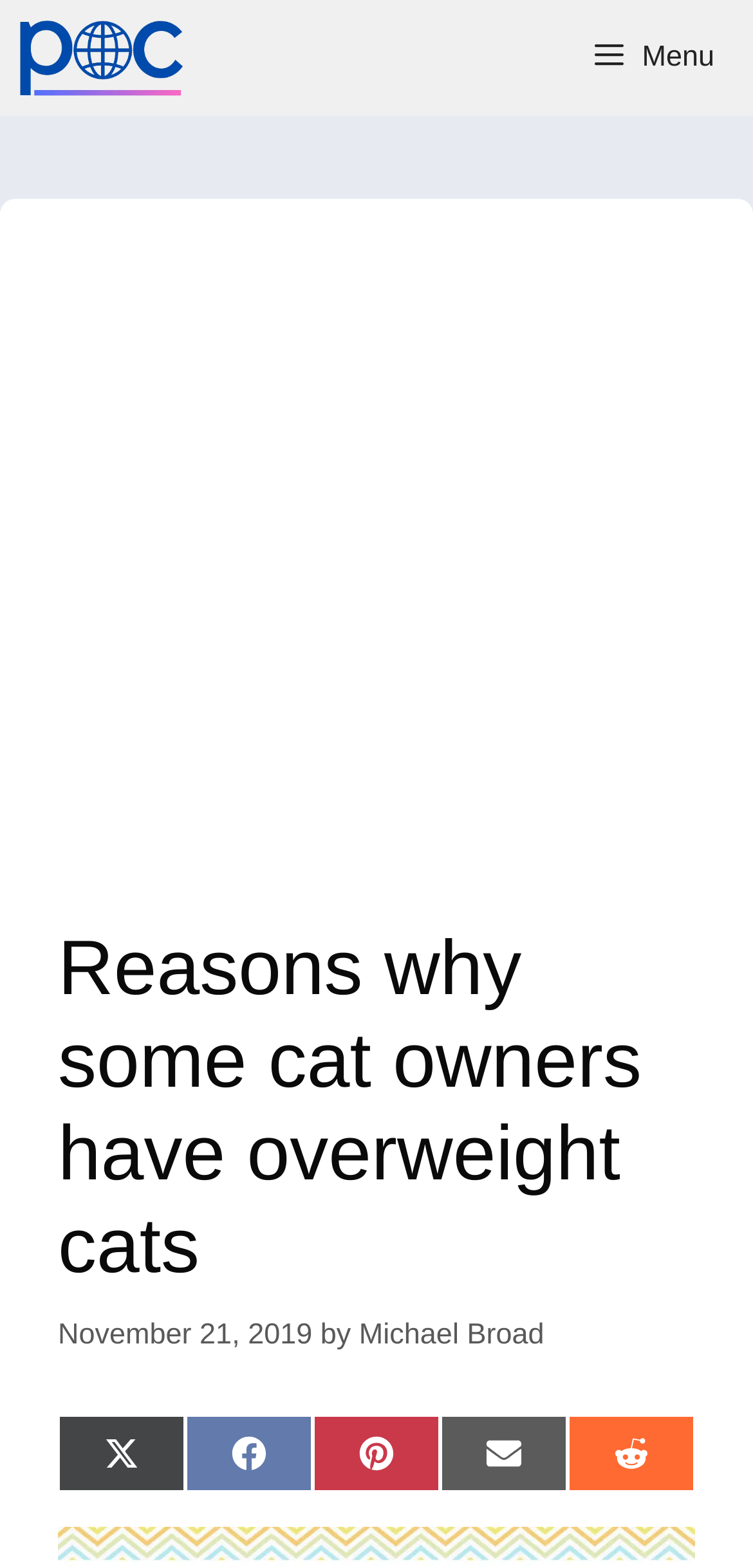Give a one-word or phrase response to the following question: What is the date the article was published?

November 21, 2019